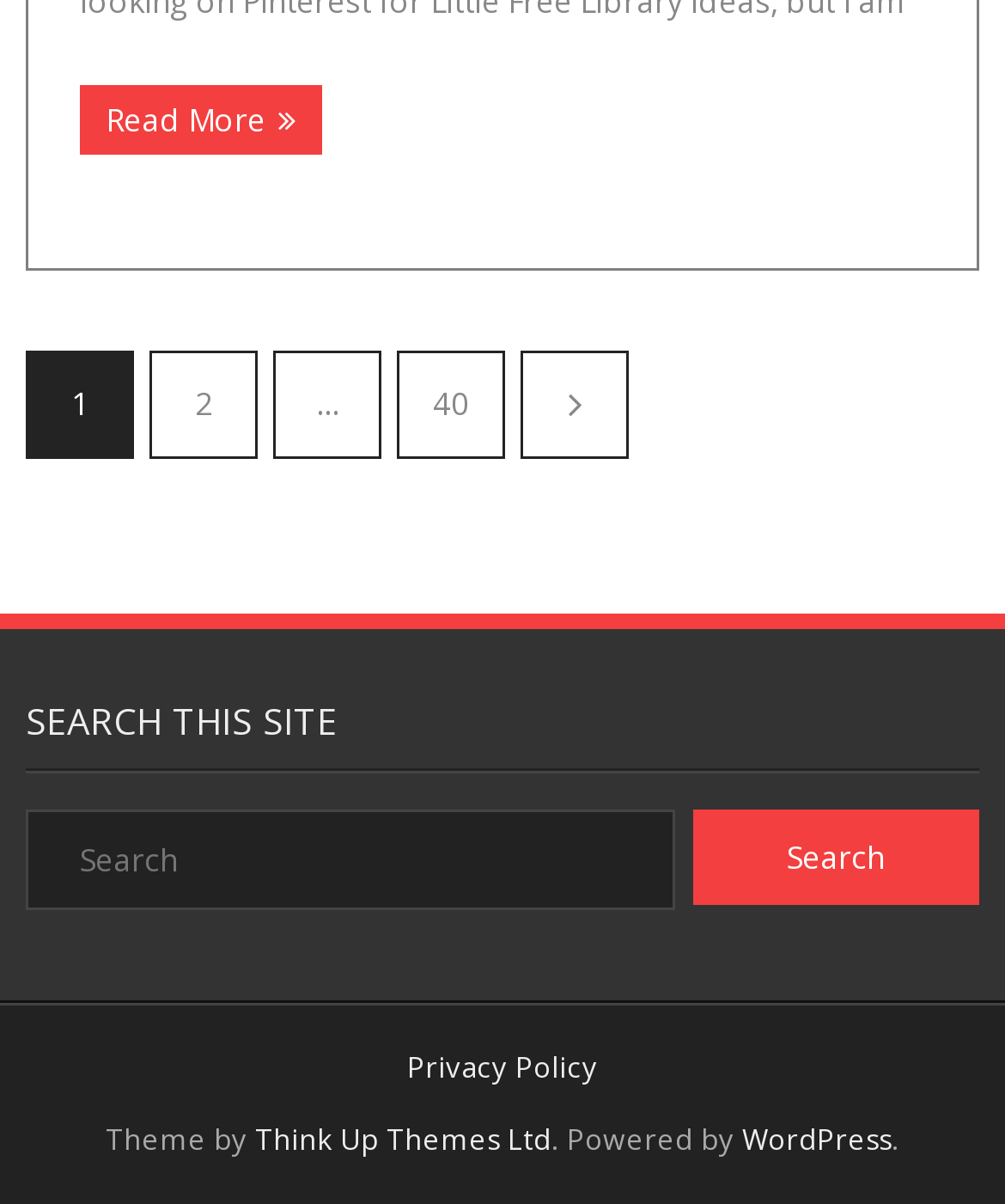Based on the element description "Think Up Themes Ltd", predict the bounding box coordinates of the UI element.

[0.254, 0.93, 0.549, 0.962]